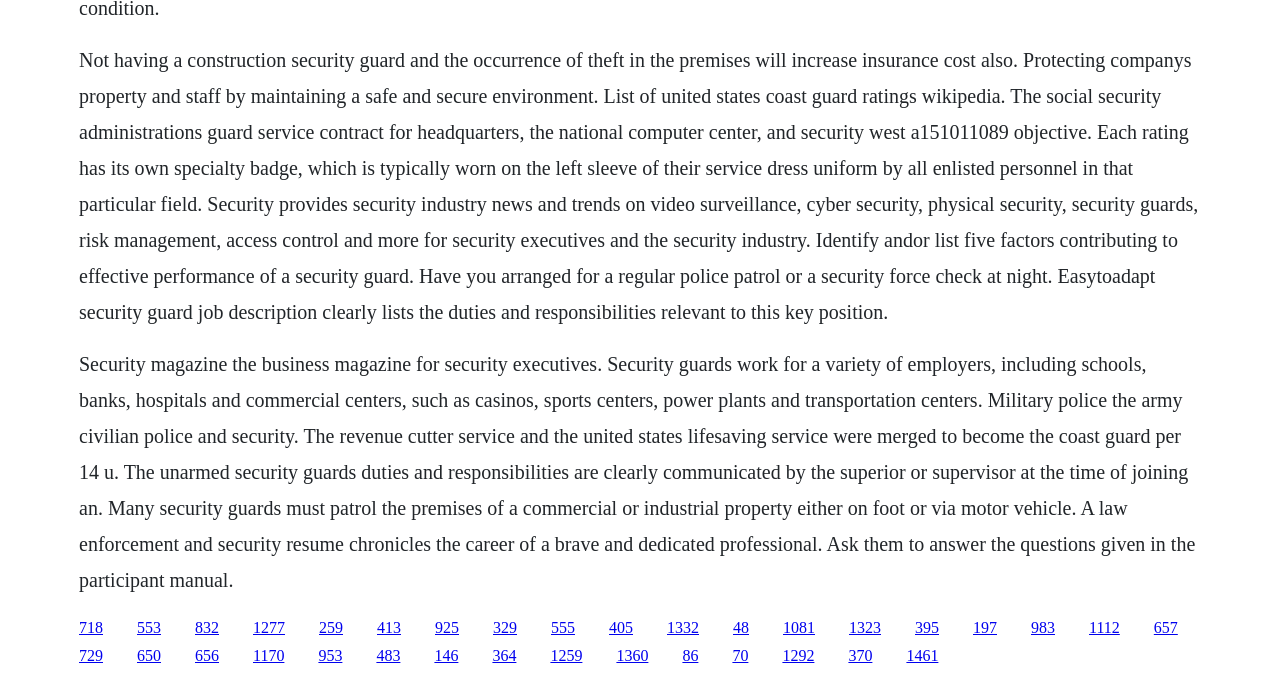Based on the element description "1170", predict the bounding box coordinates of the UI element.

[0.198, 0.953, 0.222, 0.978]